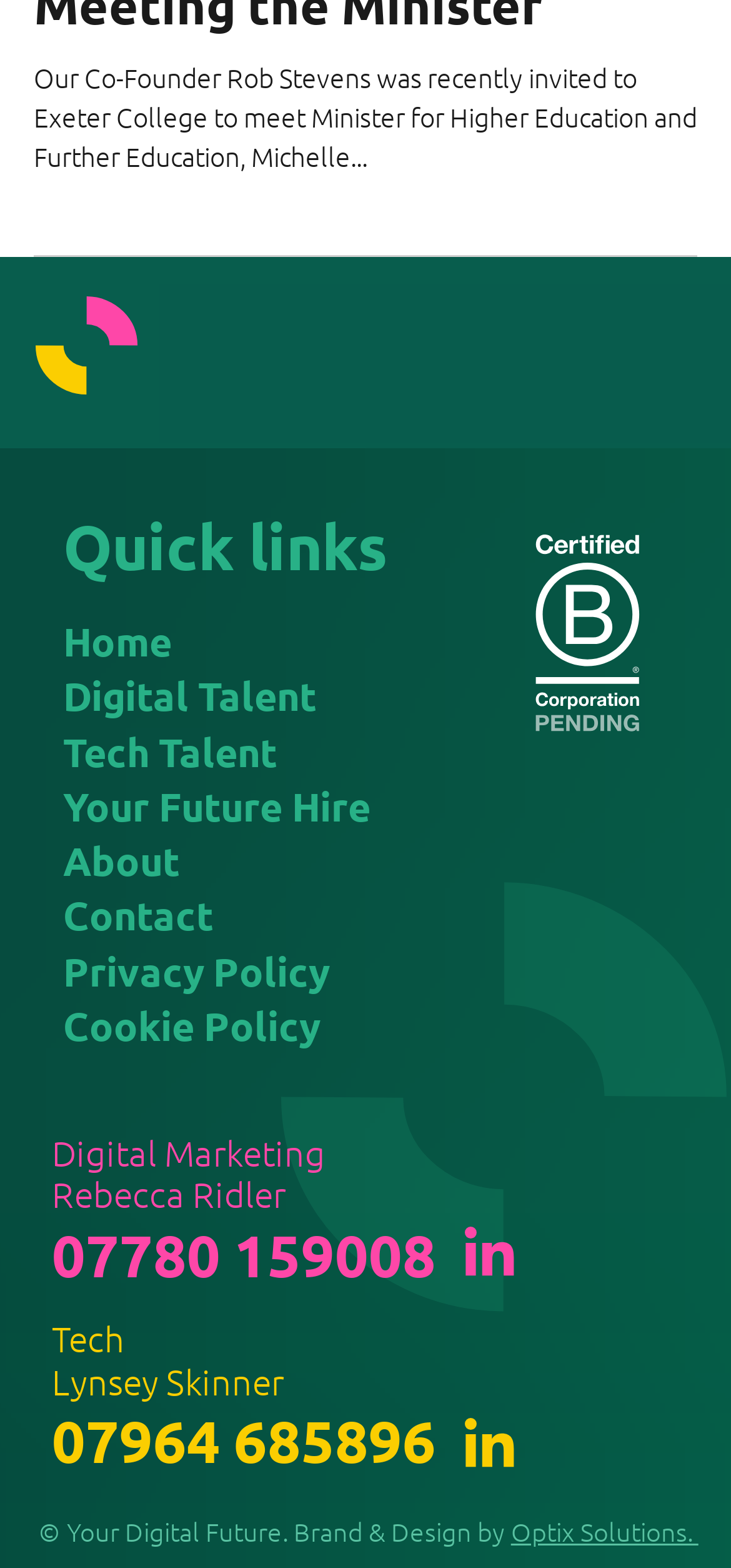Please reply to the following question with a single word or a short phrase:
What is the profession of Rebecca Ridler?

Digital Marketing